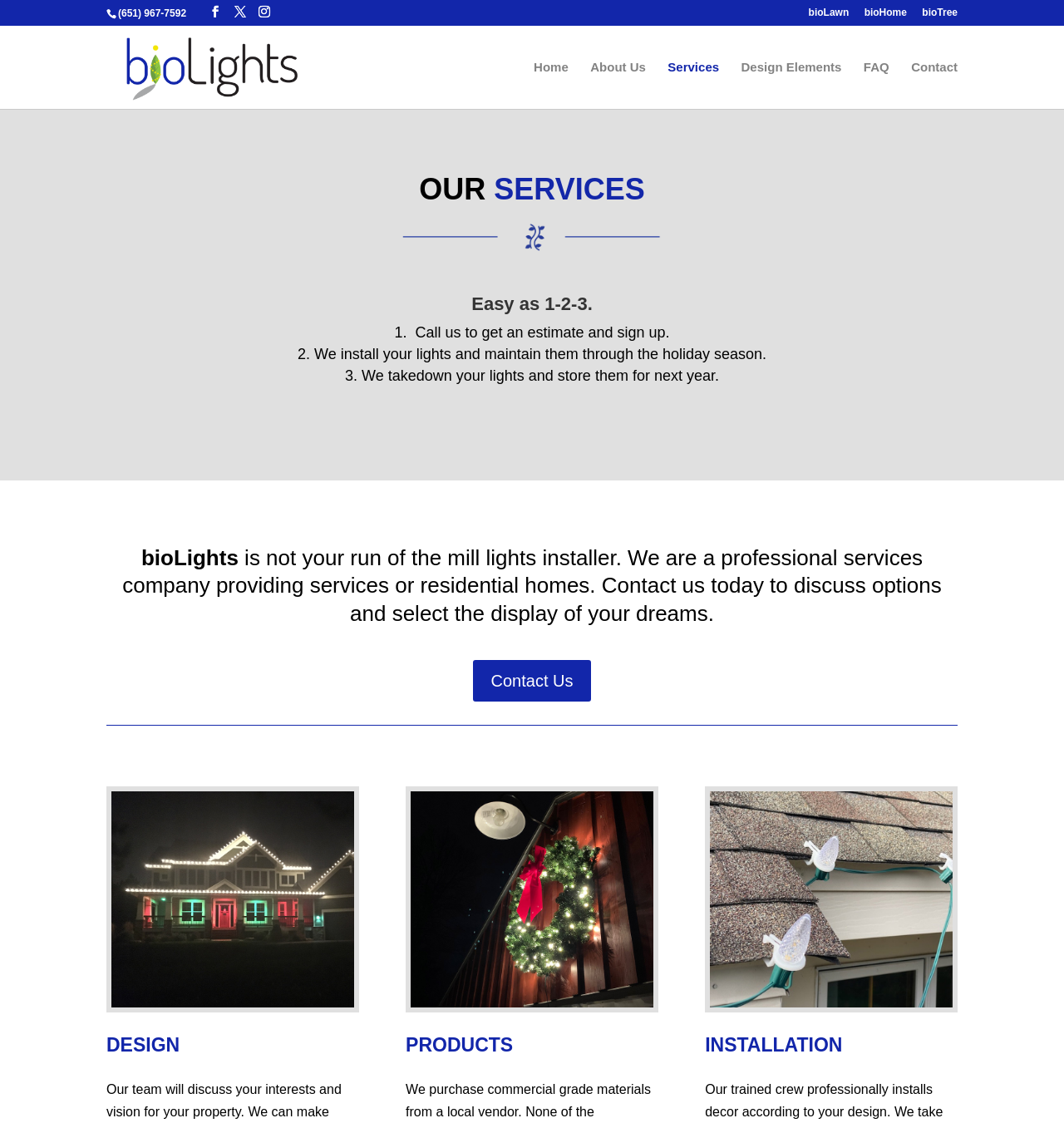Respond to the following question using a concise word or phrase: 
What is the name of the company that provides lawn services?

bioLawn